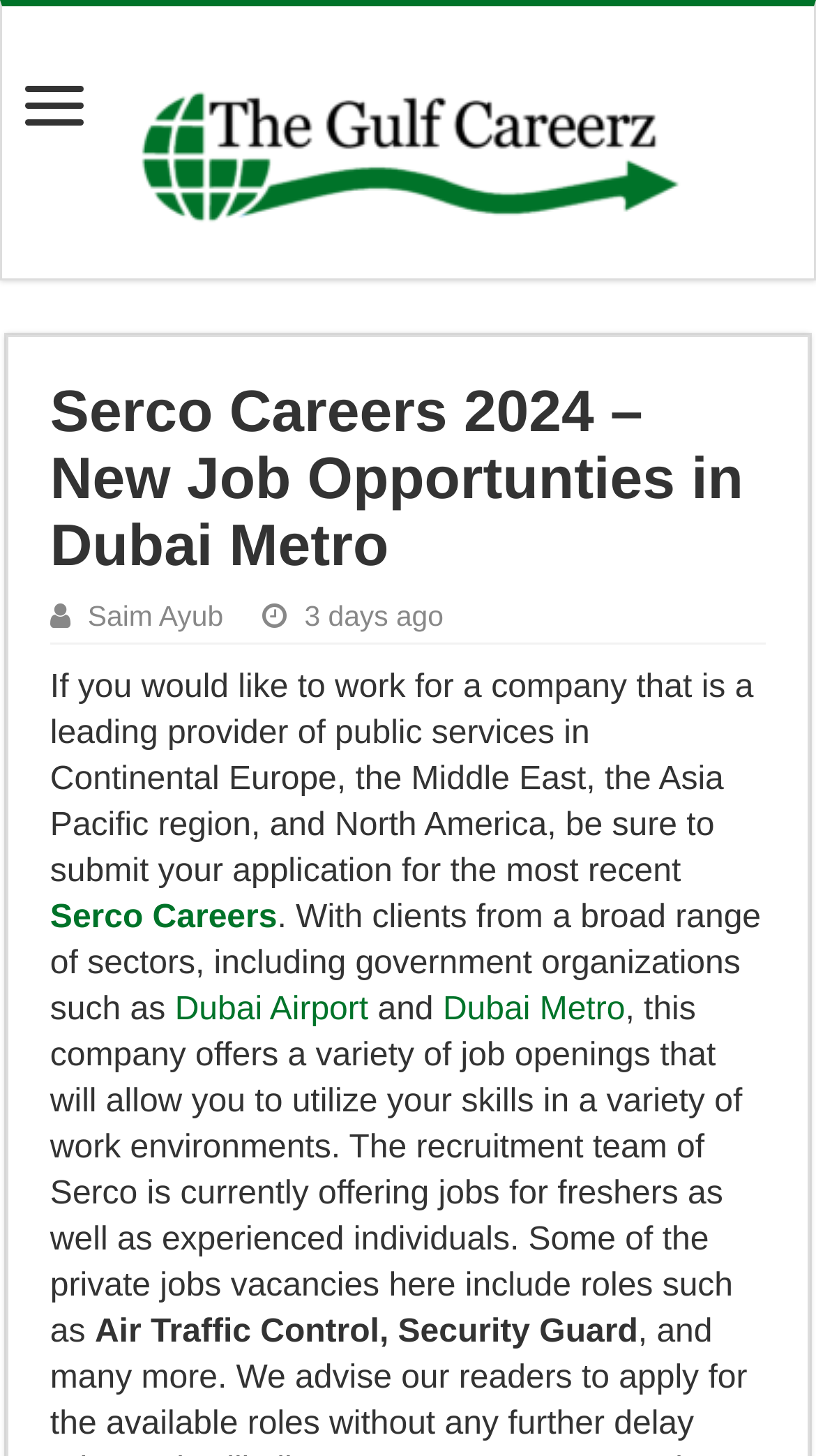Can you extract the primary headline text from the webpage?

Serco Careers 2024 – New Job Opportunties in Dubai Metro